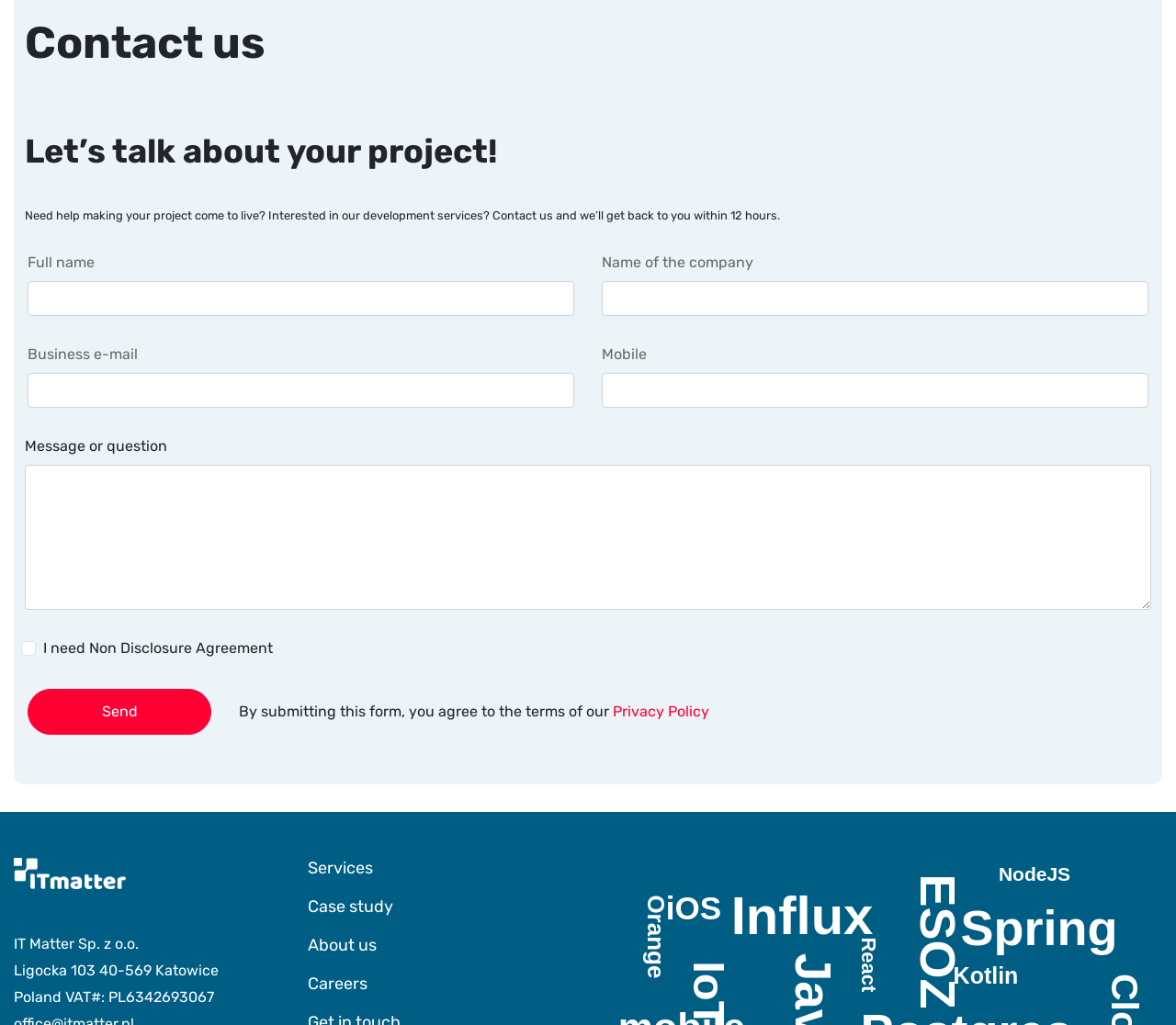Please determine the bounding box coordinates, formatted as (top-left x, top-left y, bottom-right x, bottom-right y), with all values as floating point numbers between 0 and 1. Identify the bounding box of the region described as: Privacy Policy

[0.521, 0.685, 0.603, 0.702]